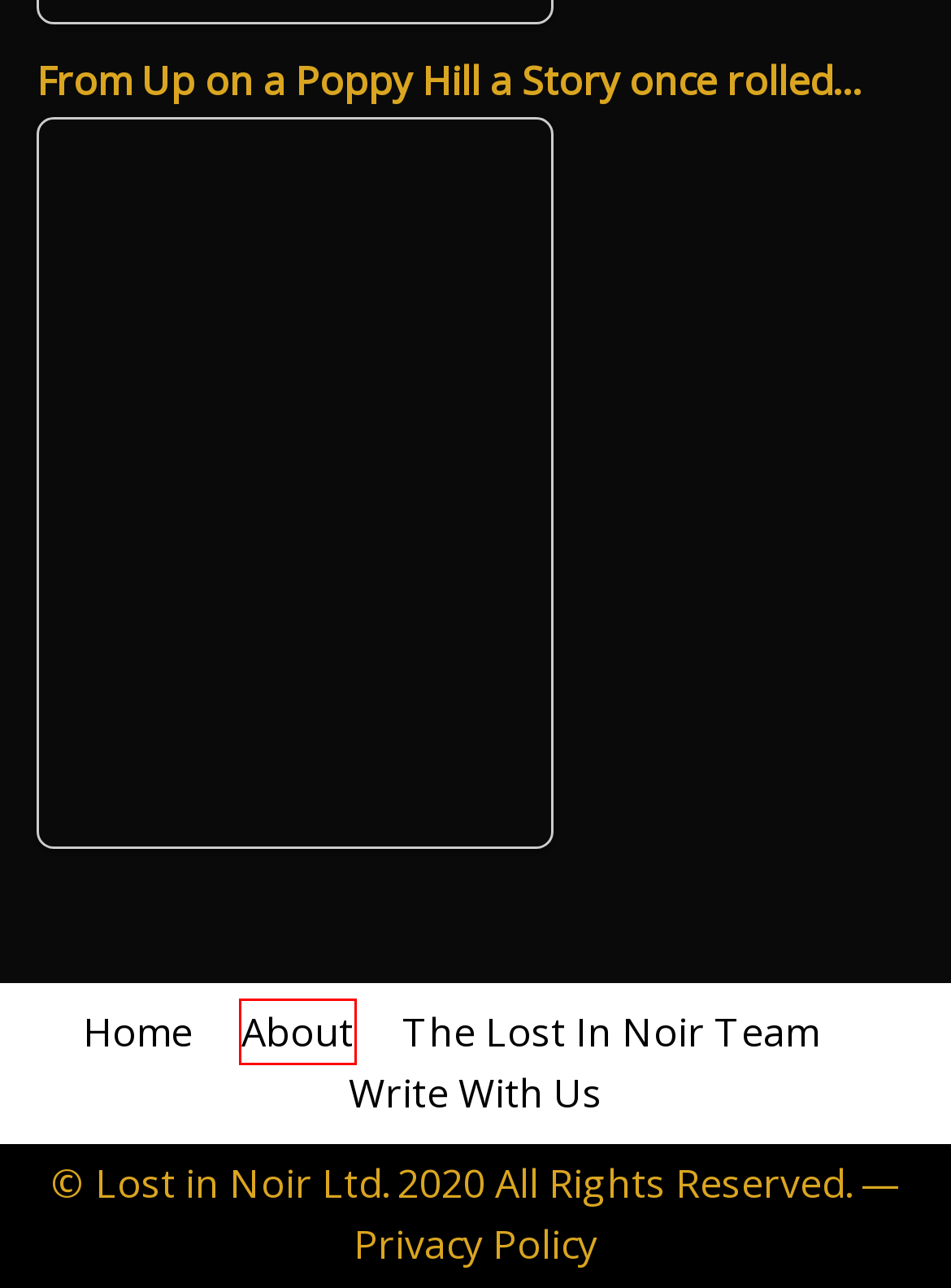Examine the screenshot of the webpage, which has a red bounding box around a UI element. Select the webpage description that best fits the new webpage after the element inside the red bounding box is clicked. Here are the choices:
A. Slasher Movies and The Classics that started it all! - Lost in Noir
B. The Team
C. %Prey (2022): Reinventing Predator Movies% - Lost in Noir
D. The Lost in Noir Team - Lost in Noir
E. Genre of the week - Lost in Noir
F. Lost in Noir - Movies and TV shows, everything Pop Culture
G. About - Lost in Noir
H. The Conjuring Shared Universe, and why it is a success! - Lost in Noir

G